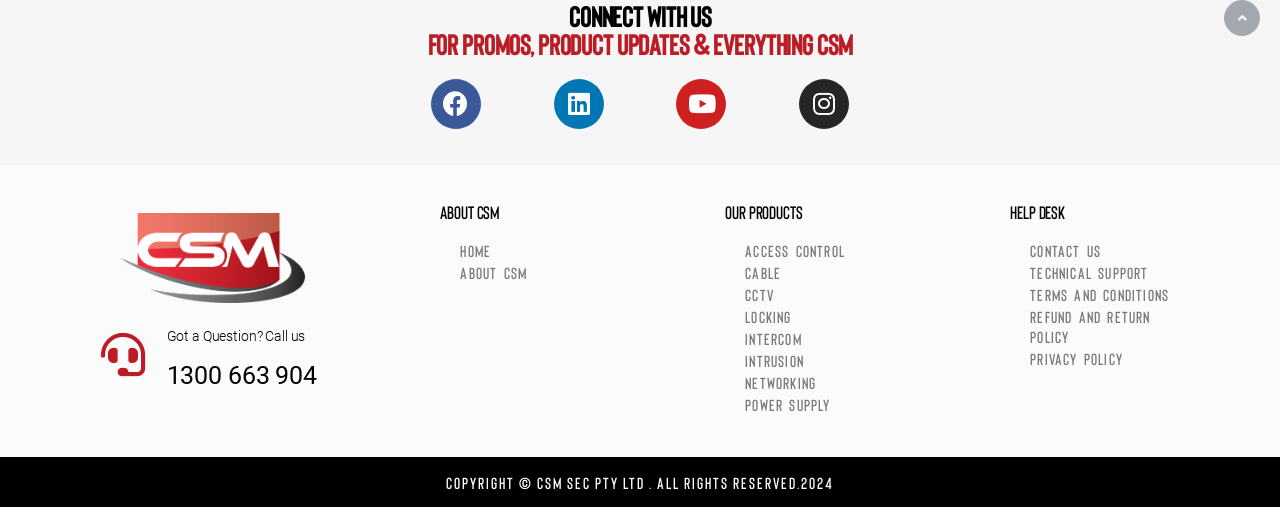Find the bounding box coordinates of the clickable region needed to perform the following instruction: "Learn more about CSM". The coordinates should be provided as four float numbers between 0 and 1, i.e., [left, top, right, bottom].

[0.344, 0.4, 0.5, 0.436]